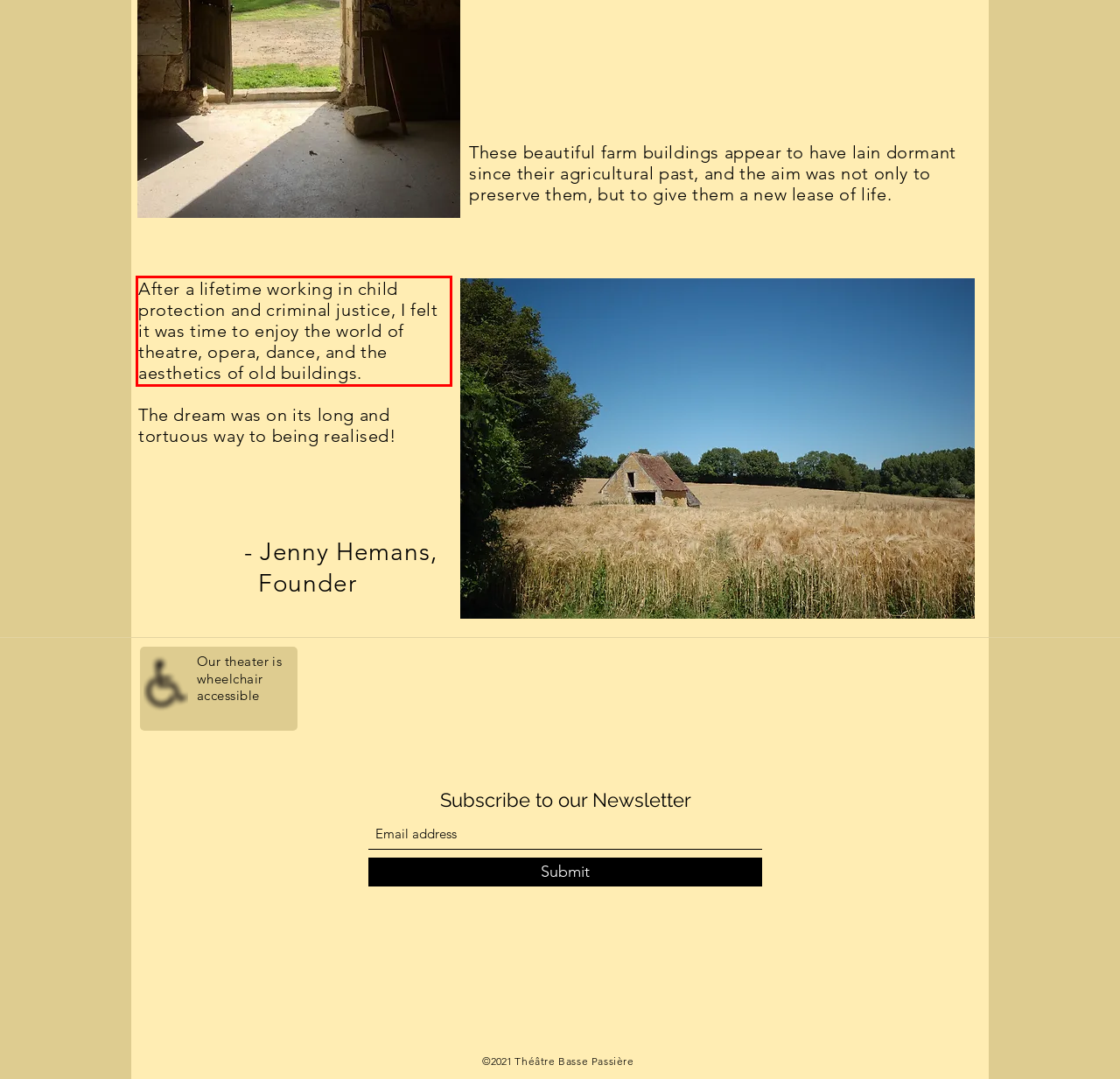Using the provided screenshot, read and generate the text content within the red-bordered area.

After a lifetime working in child protection and criminal justice, I felt it was time to enjoy the world of theatre, opera, dance, and the aesthetics of old buildings.